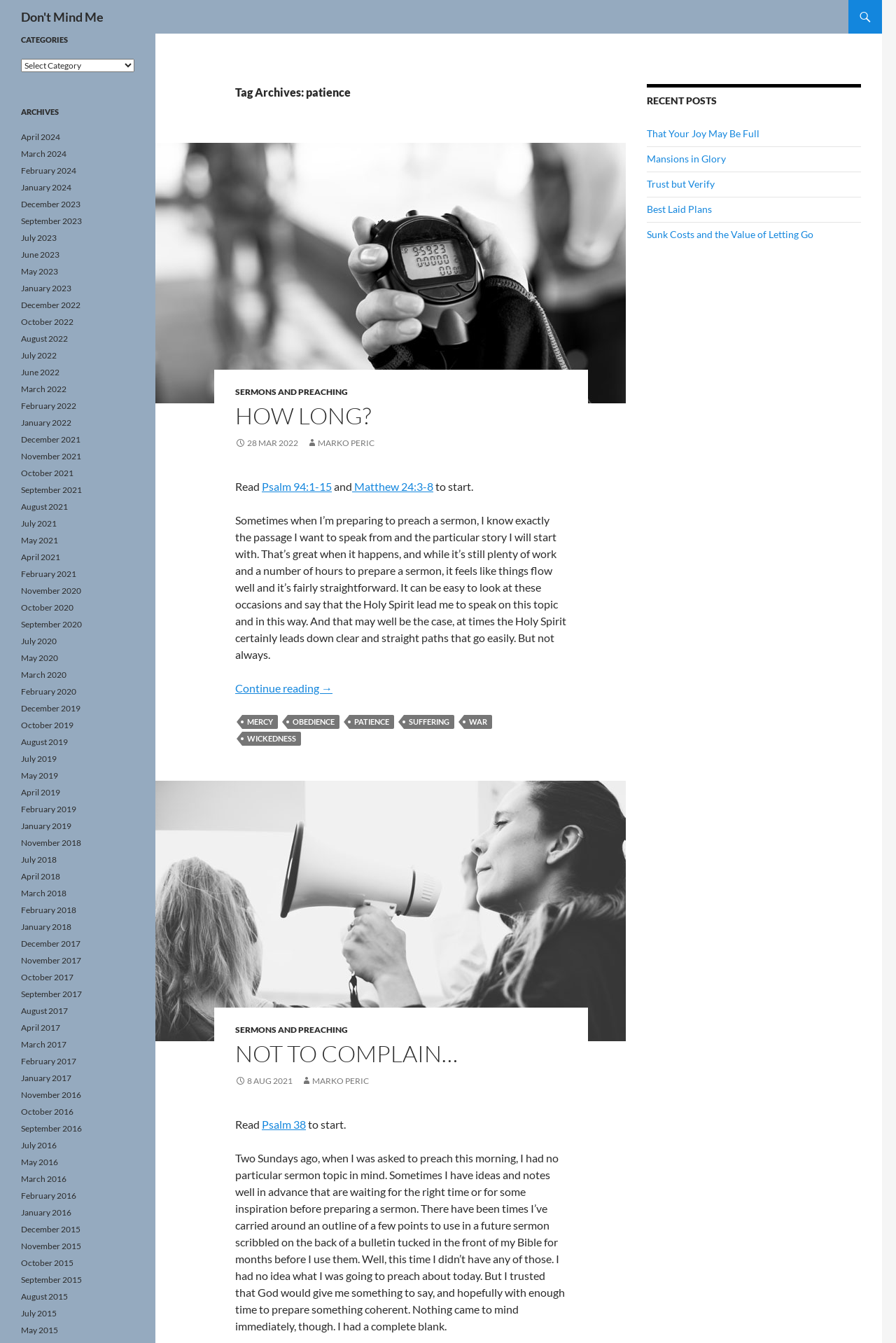Determine the bounding box coordinates of the clickable region to follow the instruction: "Click on the 'How Long?' link".

[0.262, 0.299, 0.414, 0.32]